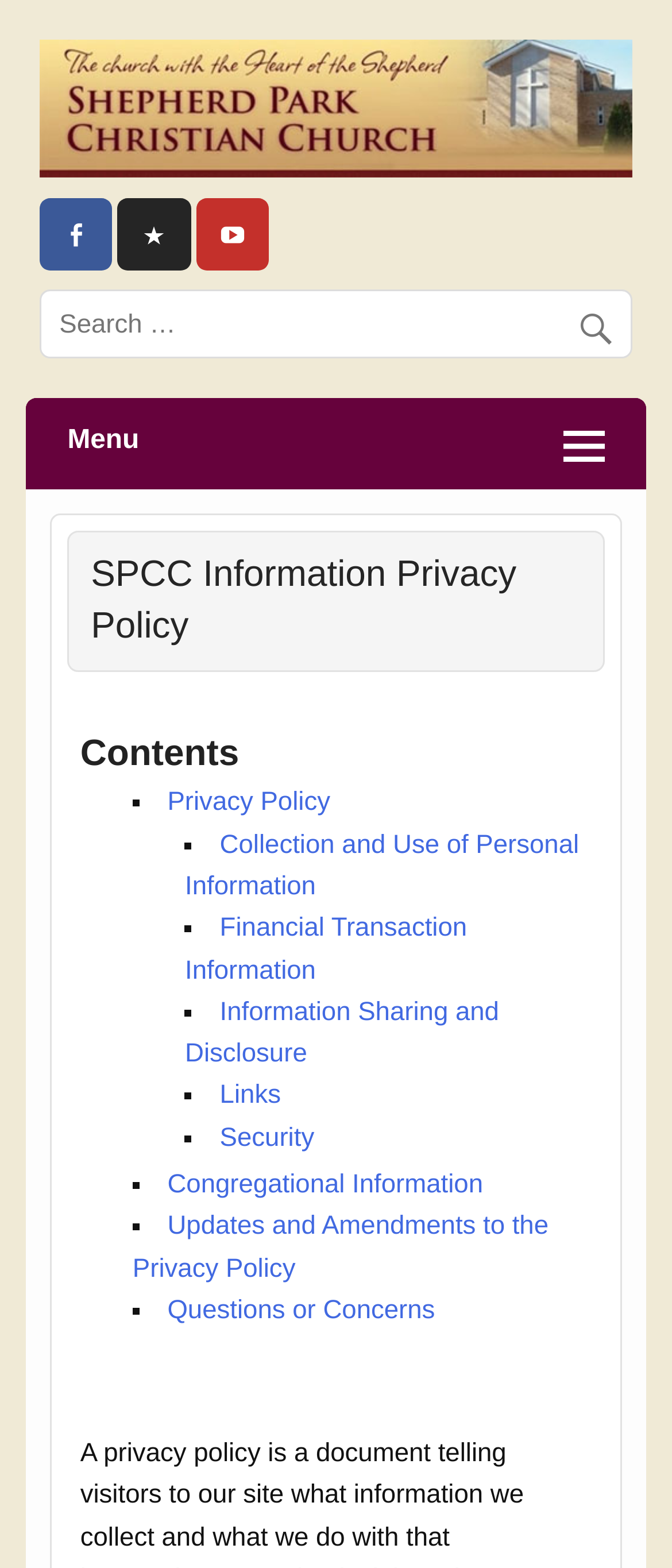Please identify the bounding box coordinates of the element's region that needs to be clicked to fulfill the following instruction: "Click the menu button". The bounding box coordinates should consist of four float numbers between 0 and 1, i.e., [left, top, right, bottom].

[0.039, 0.254, 0.961, 0.312]